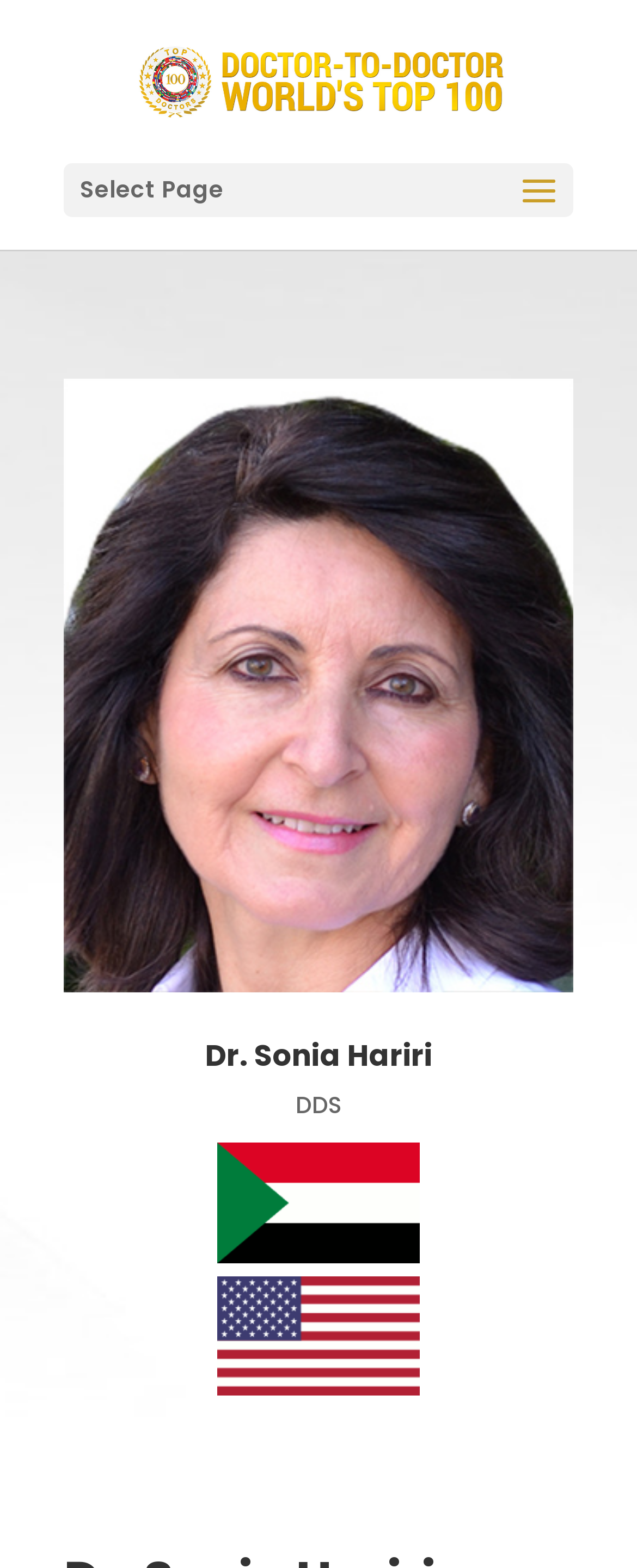Using the information in the image, give a comprehensive answer to the question: 
What is the profession of Dr. Sonia Hariri?

Based on the webpage, I found a static text 'DDS' next to the heading 'Dr. Sonia Hariri', which suggests that Dr. Sonia Hariri is a doctor of dental surgery.